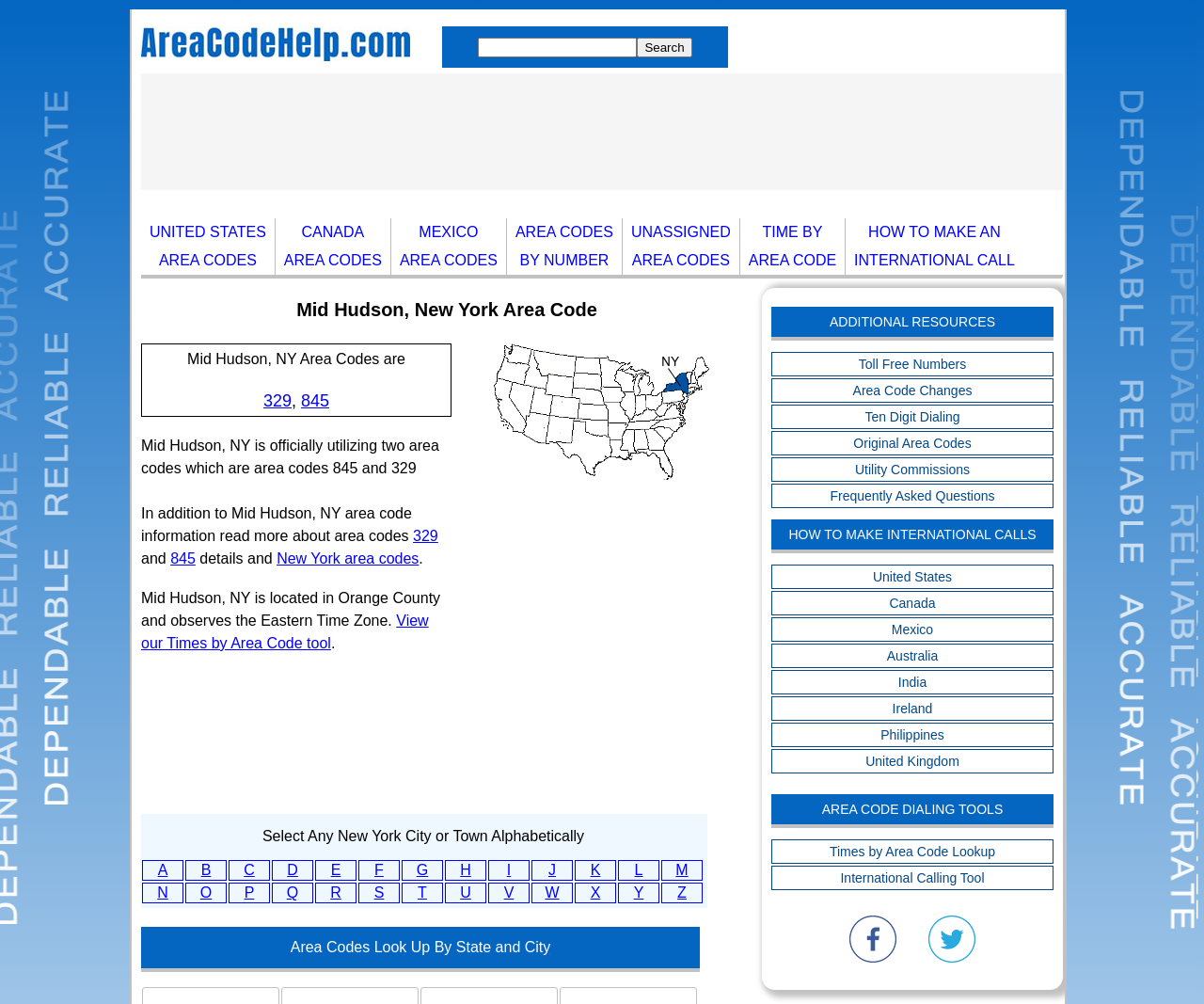Please determine and provide the text content of the webpage's heading.

Mid Hudson, New York Area Code
